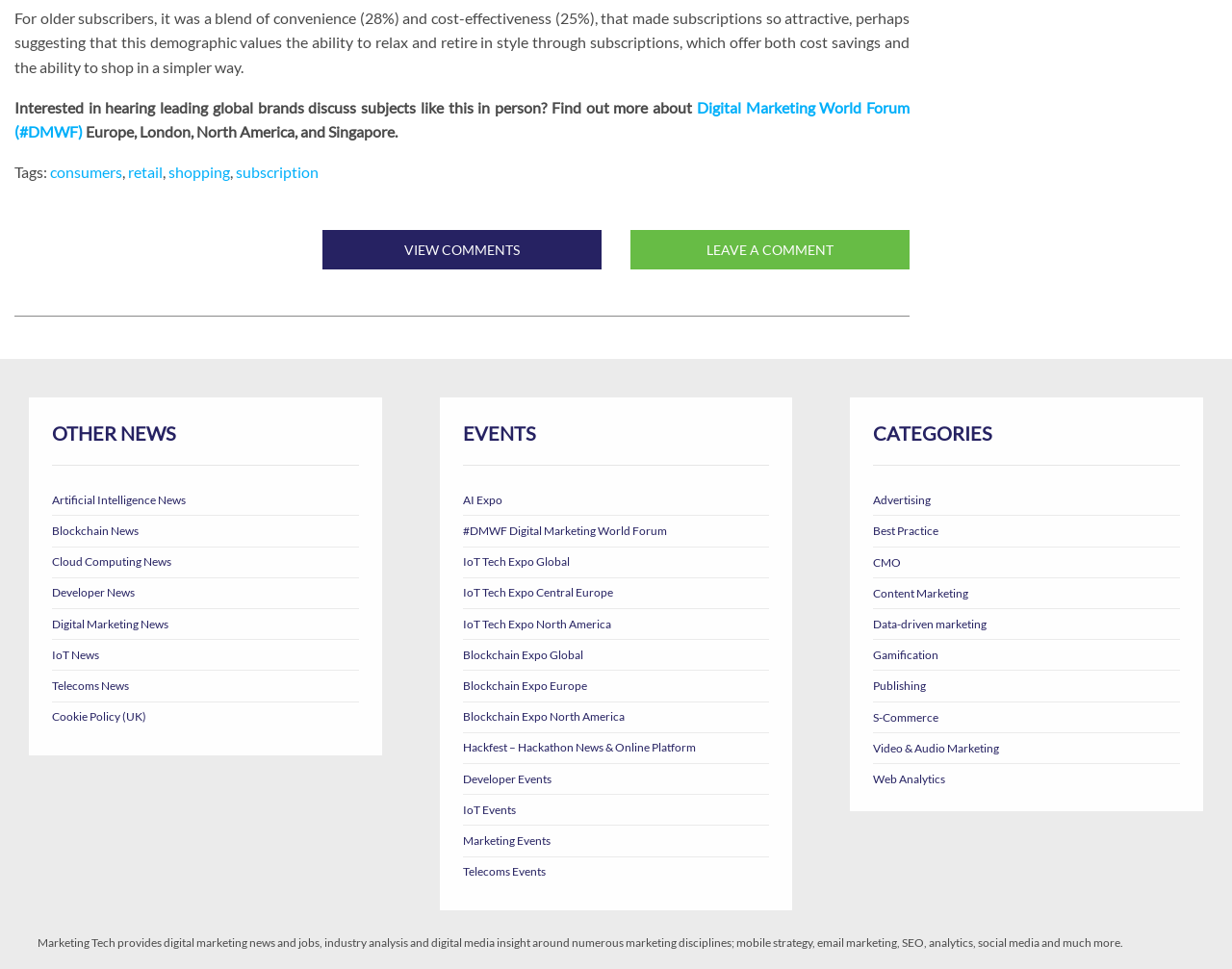Identify the bounding box coordinates of the specific part of the webpage to click to complete this instruction: "View comments".

[0.328, 0.249, 0.422, 0.266]